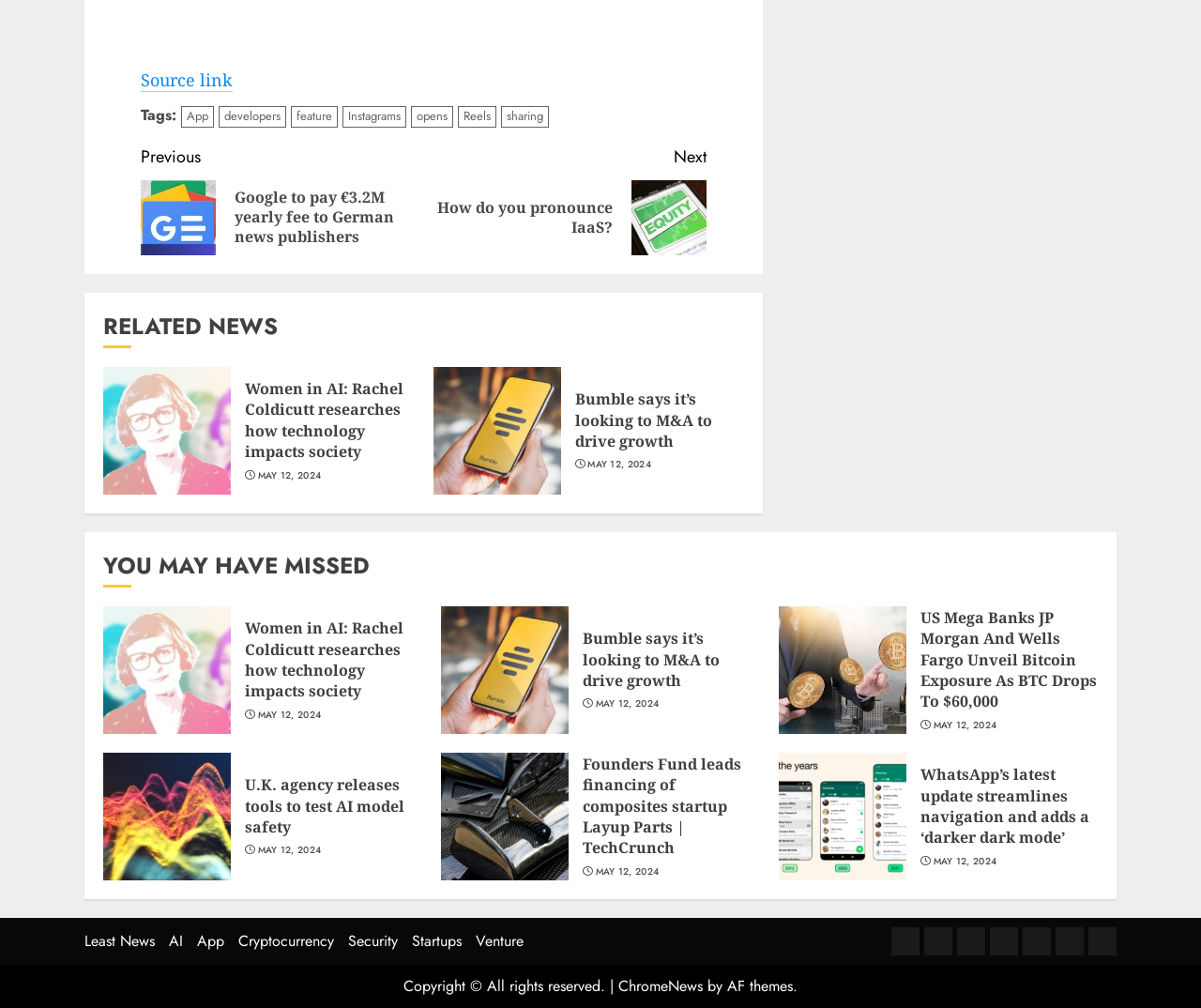Select the bounding box coordinates of the element I need to click to carry out the following instruction: "Read the 'RELATED NEWS'".

[0.086, 0.309, 0.62, 0.345]